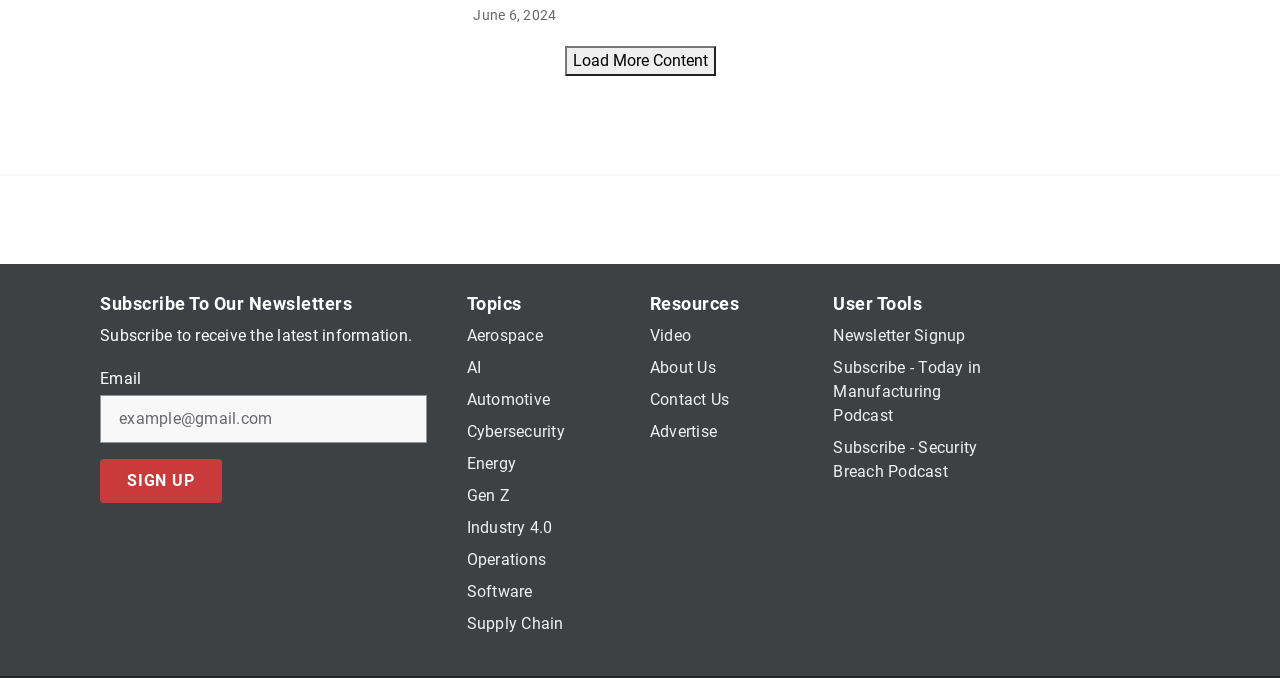Identify the bounding box coordinates for the UI element described as: "About Us". The coordinates should be provided as four floats between 0 and 1: [left, top, right, bottom].

None